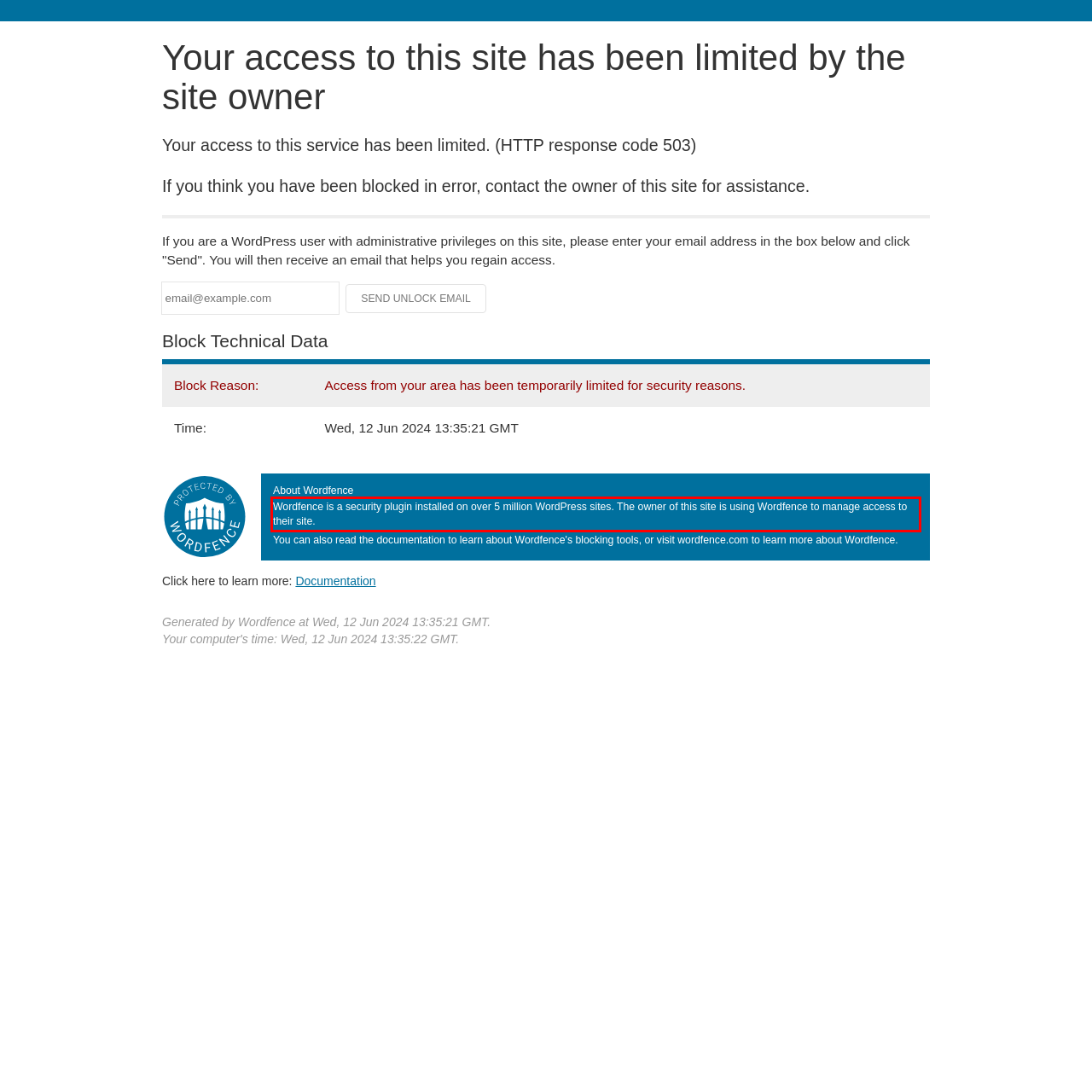View the screenshot of the webpage and identify the UI element surrounded by a red bounding box. Extract the text contained within this red bounding box.

Wordfence is a security plugin installed on over 5 million WordPress sites. The owner of this site is using Wordfence to manage access to their site.